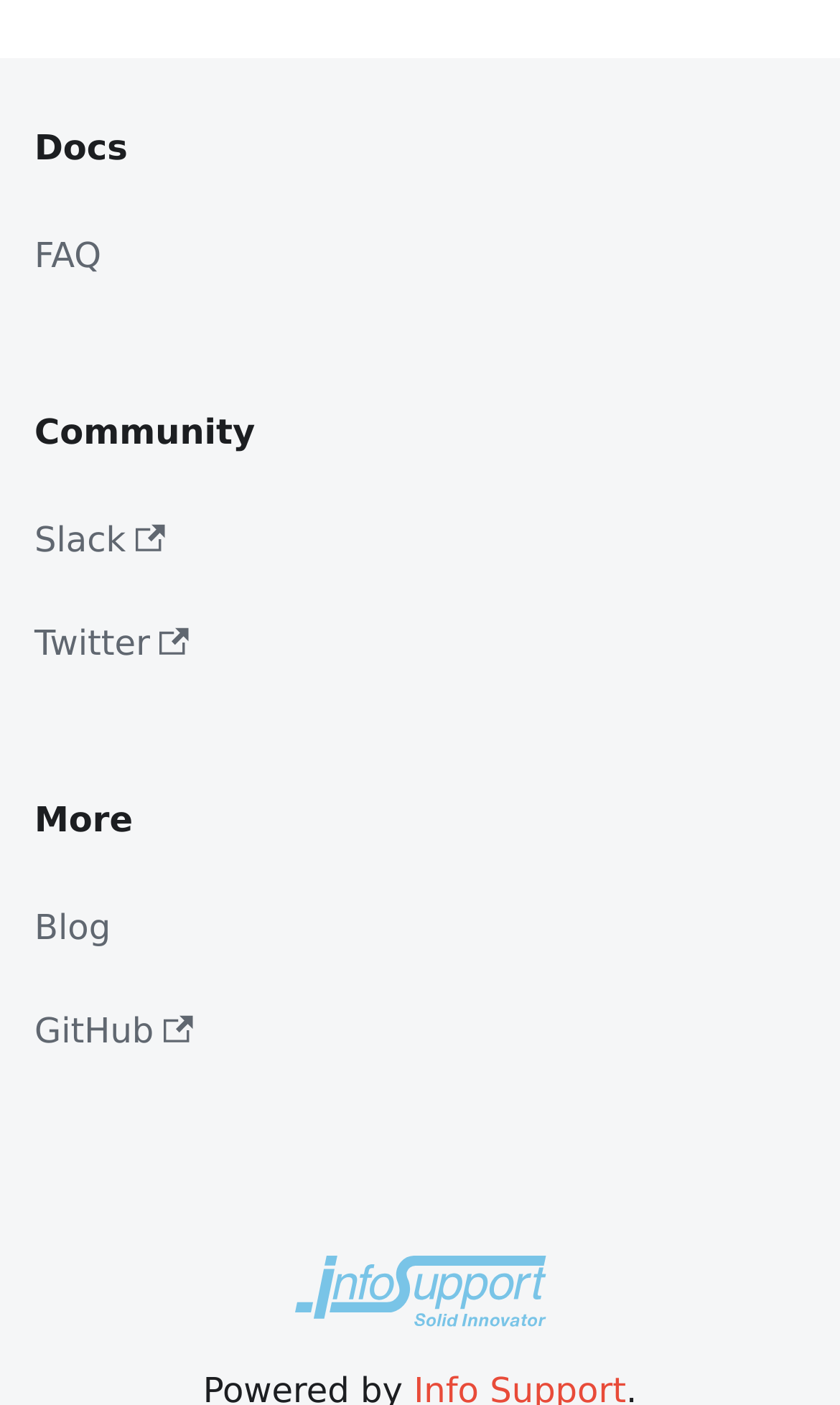Identify the bounding box for the UI element specified in this description: "Blog". The coordinates must be four float numbers between 0 and 1, formatted as [left, top, right, bottom].

[0.041, 0.624, 0.959, 0.698]